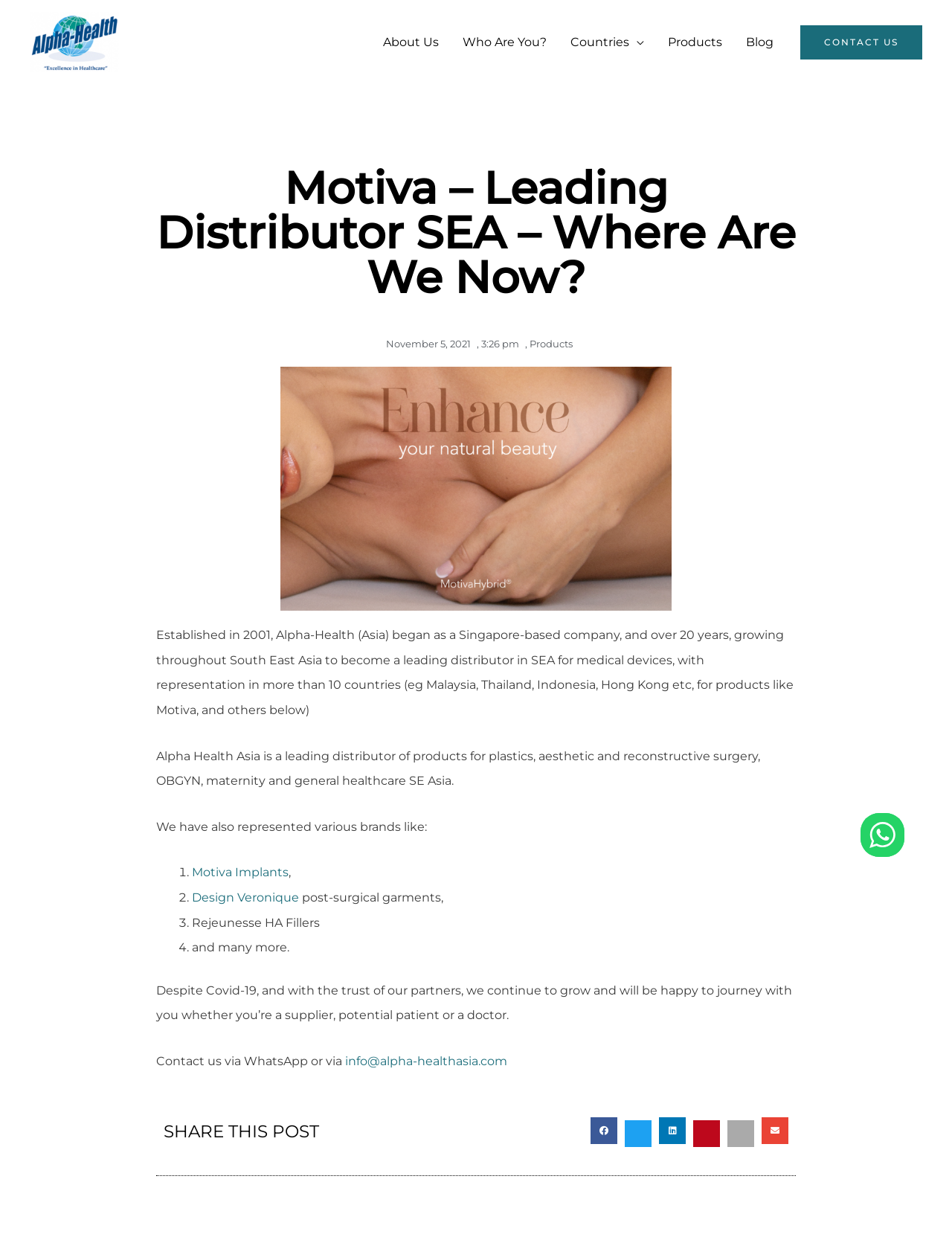Extract the bounding box for the UI element that matches this description: "Design Veronique".

[0.202, 0.718, 0.314, 0.729]